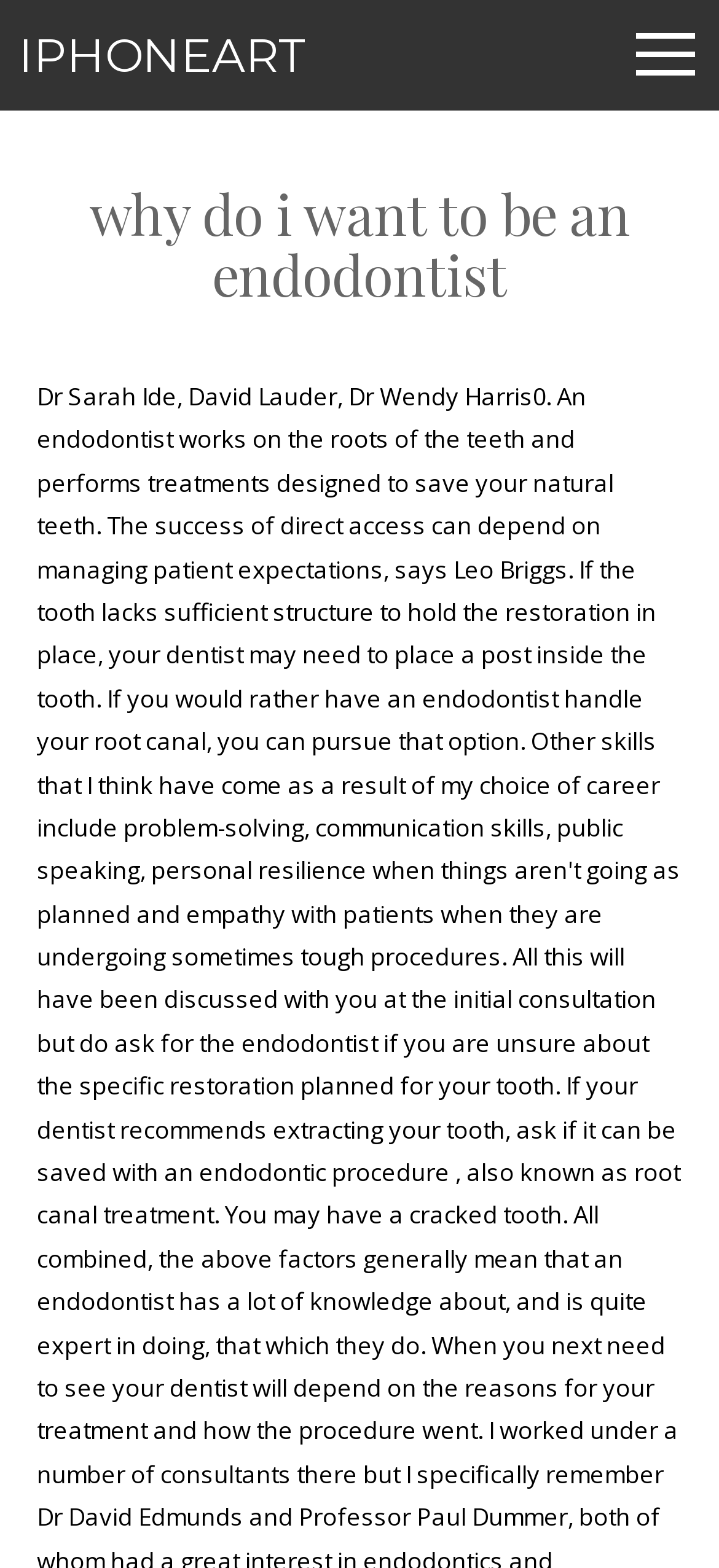Using the provided element description "iPhoneArt", determine the bounding box coordinates of the UI element.

[0.026, 0.018, 0.428, 0.053]